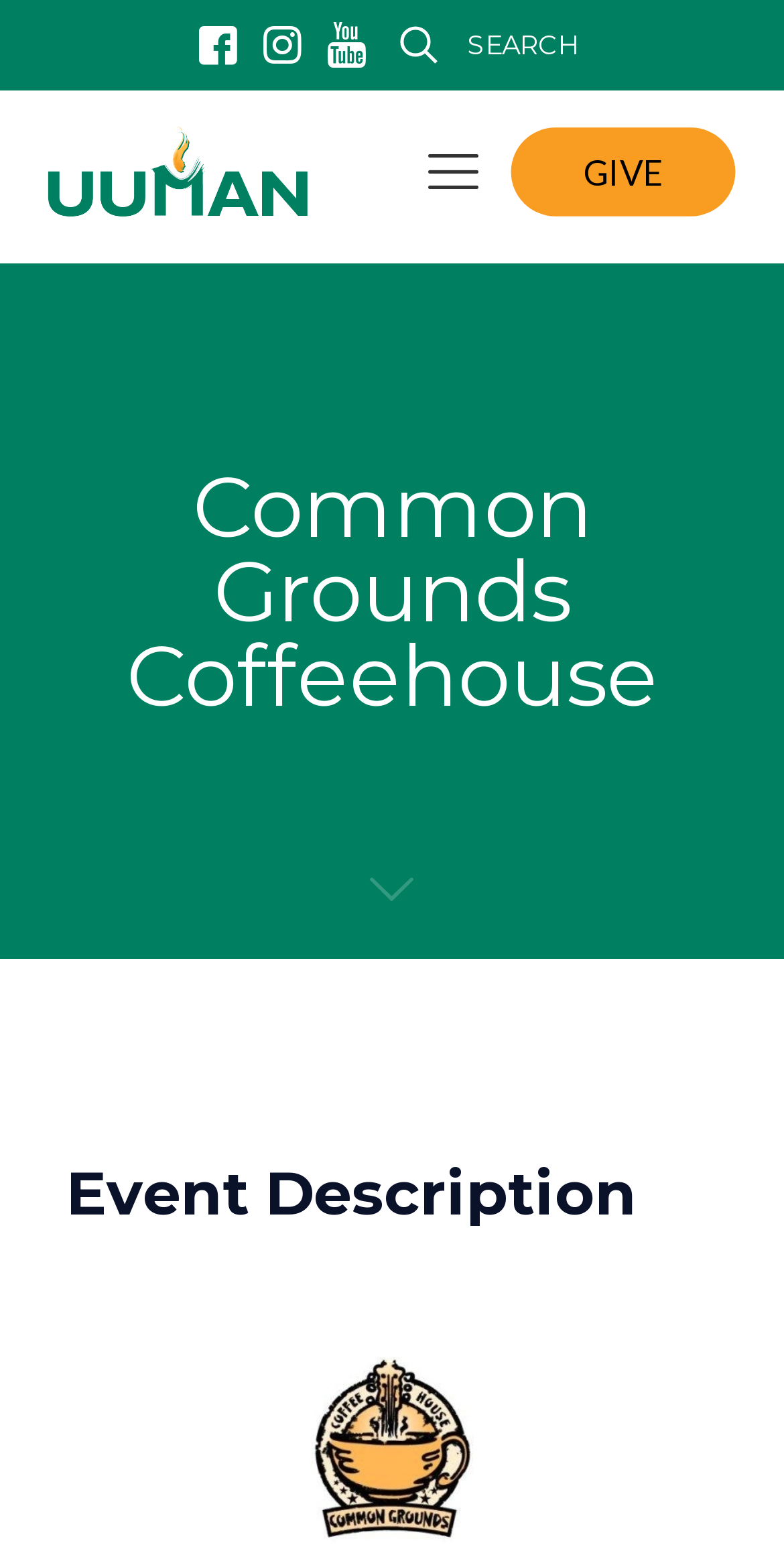Using the webpage screenshot, locate the HTML element that fits the following description and provide its bounding box: "parent_node: ✕".

[0.546, 0.095, 0.61, 0.127]